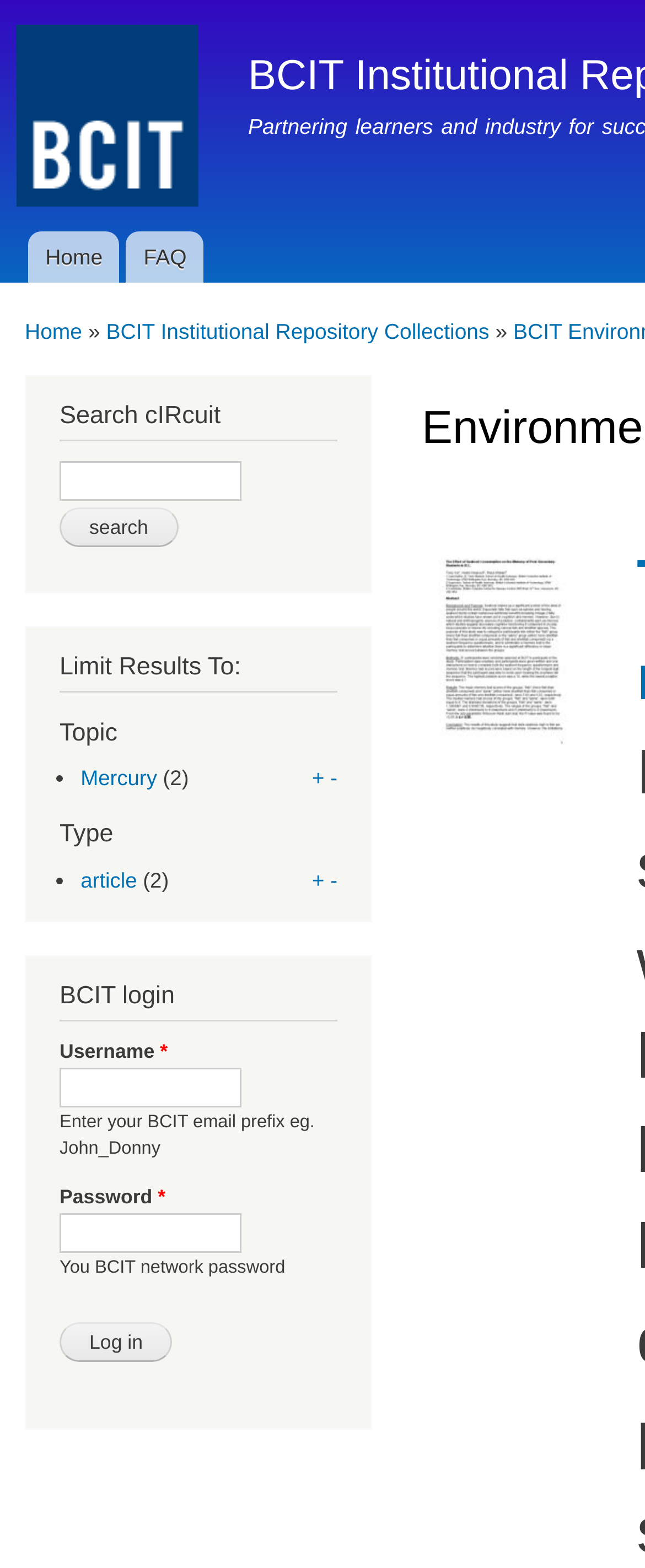What is the login credential required?
Answer the question with a single word or phrase, referring to the image.

Username and Password